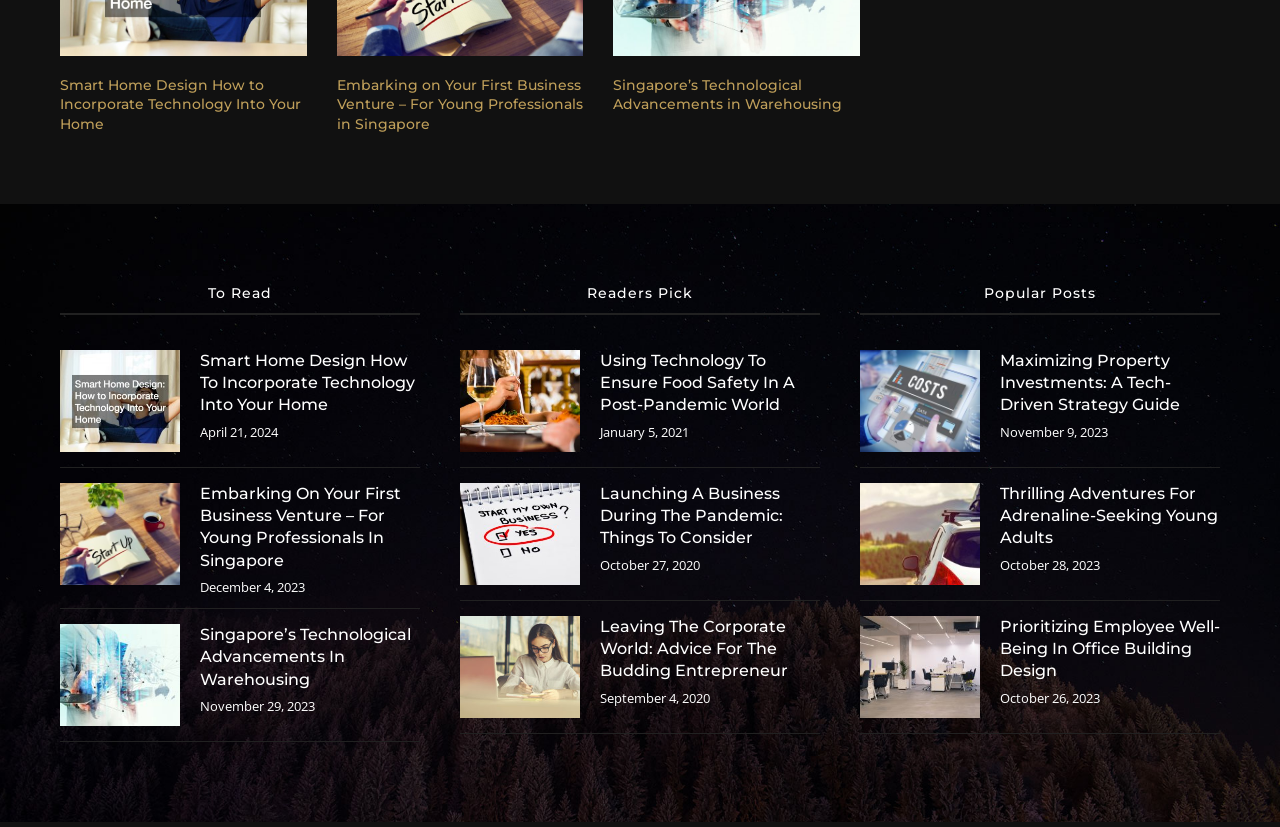Please determine the bounding box coordinates of the element to click on in order to accomplish the following task: "Read the article about food safety in a post-pandemic world". Ensure the coordinates are four float numbers ranging from 0 to 1, i.e., [left, top, right, bottom].

[0.469, 0.424, 0.621, 0.501]